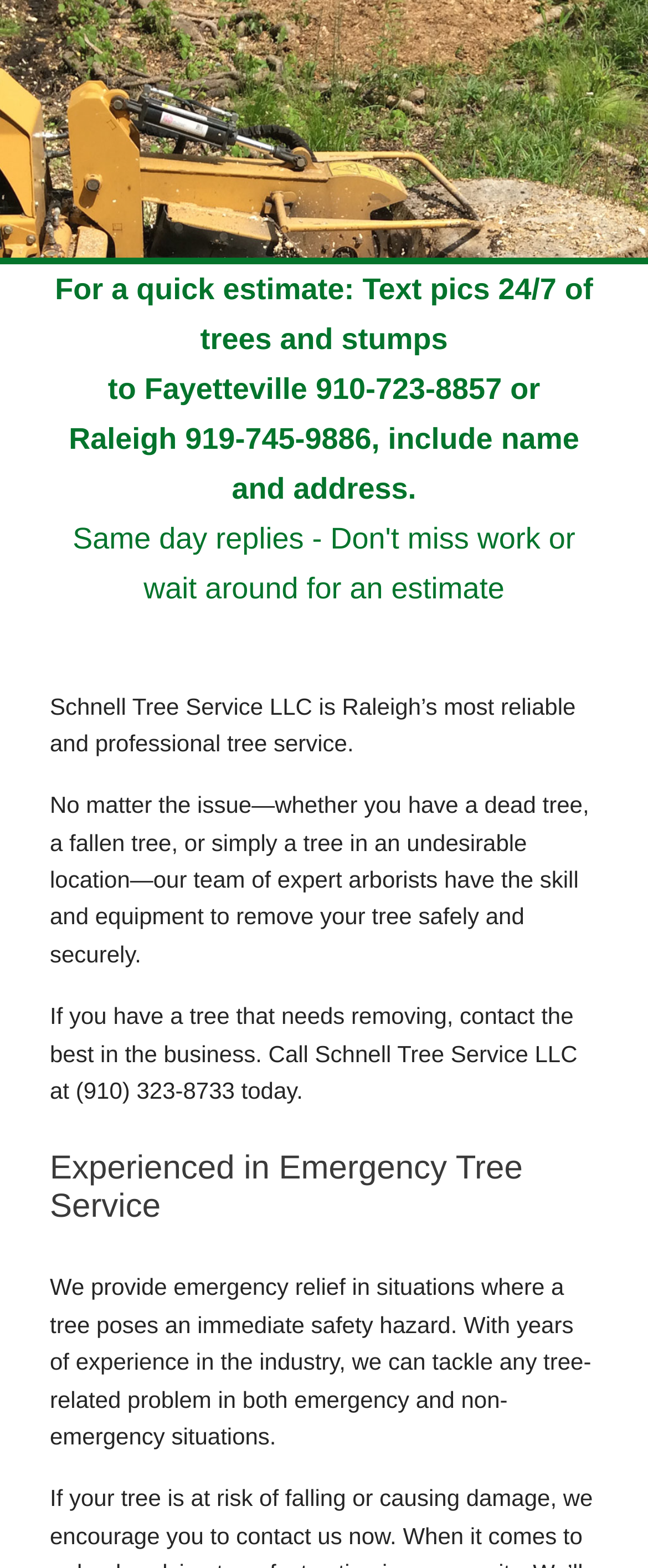Determine the bounding box for the HTML element described here: "Gallery". The coordinates should be given as [left, top, right, bottom] with each number being a float between 0 and 1.

[0.038, 0.116, 0.962, 0.165]